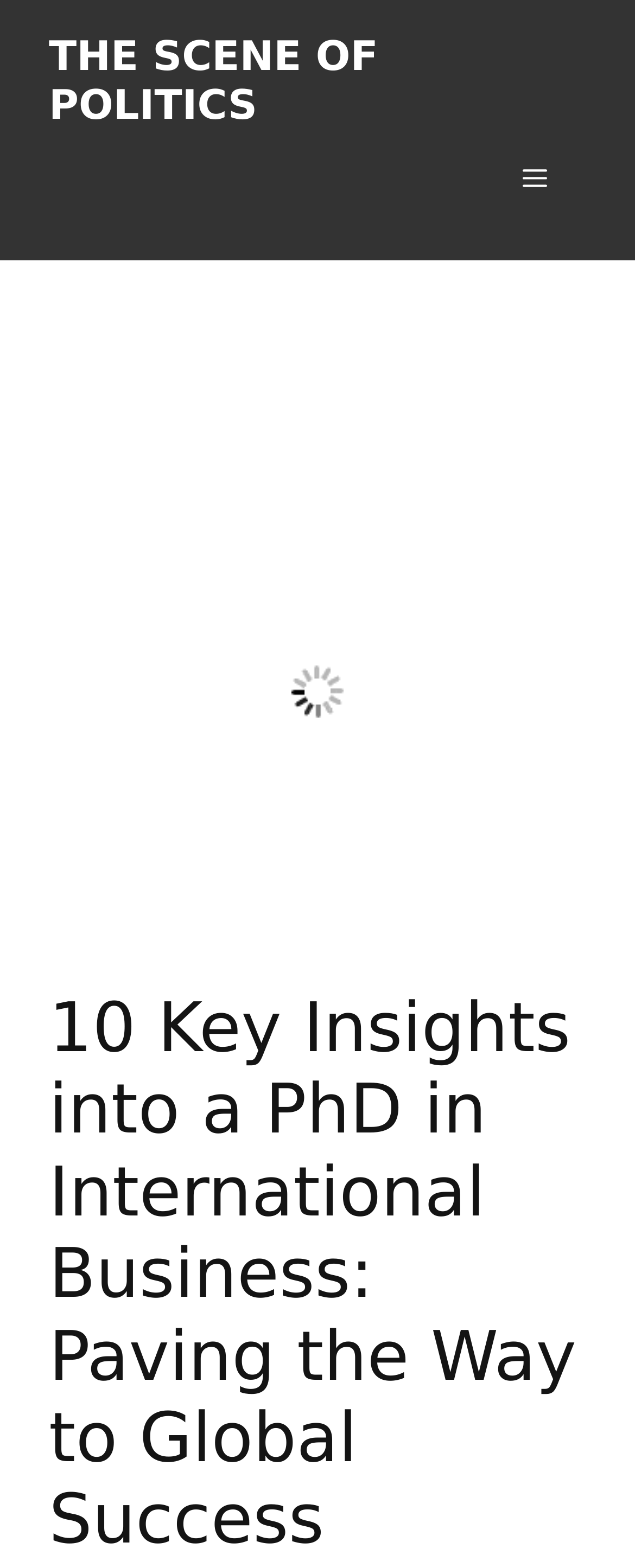Please determine the bounding box of the UI element that matches this description: The scene of politics. The coordinates should be given as (top-left x, top-left y, bottom-right x, bottom-right y), with all values between 0 and 1.

[0.077, 0.021, 0.595, 0.082]